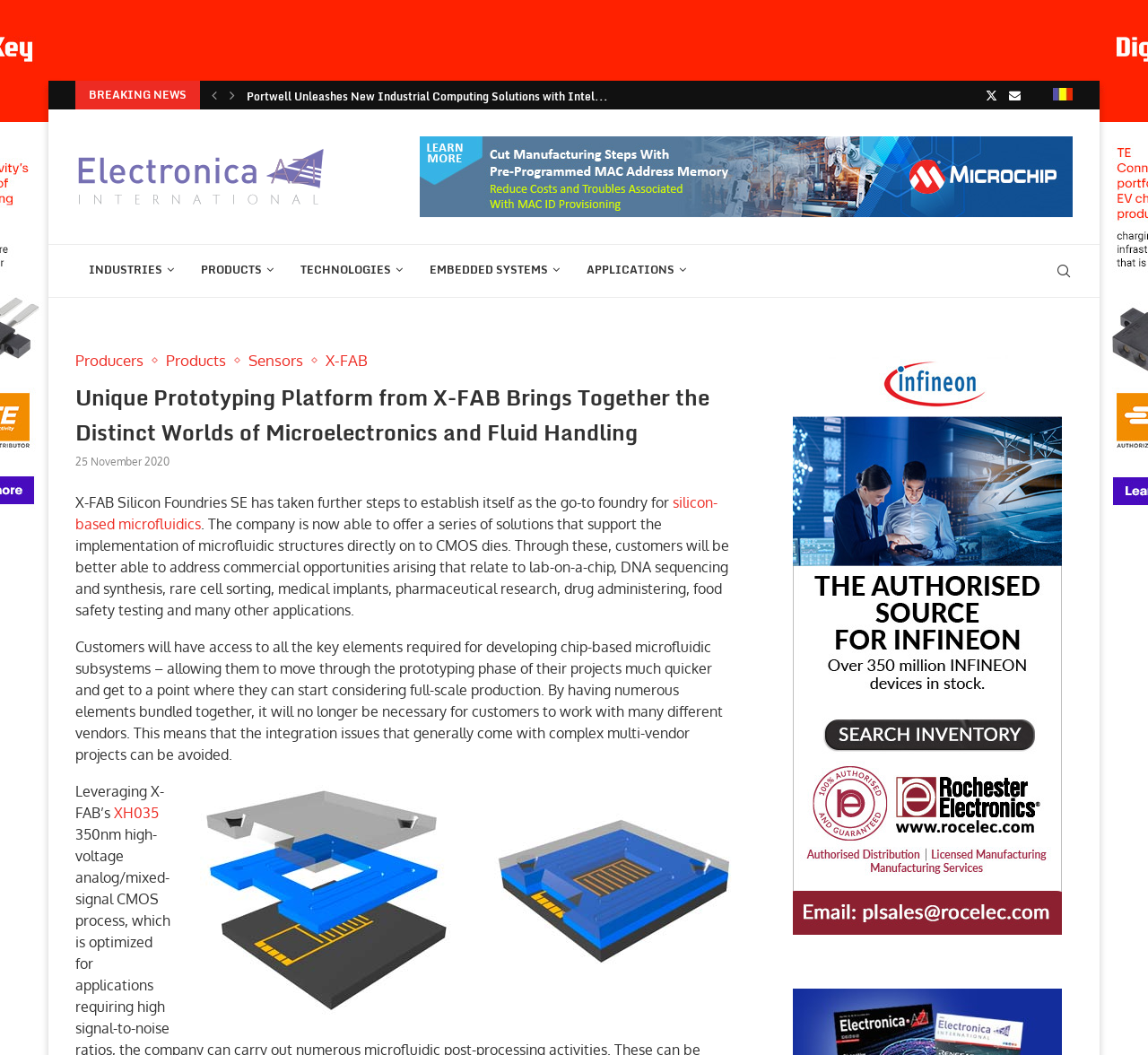Please give a concise answer to this question using a single word or phrase: 
What is the date of the latest news?

25 November 2020